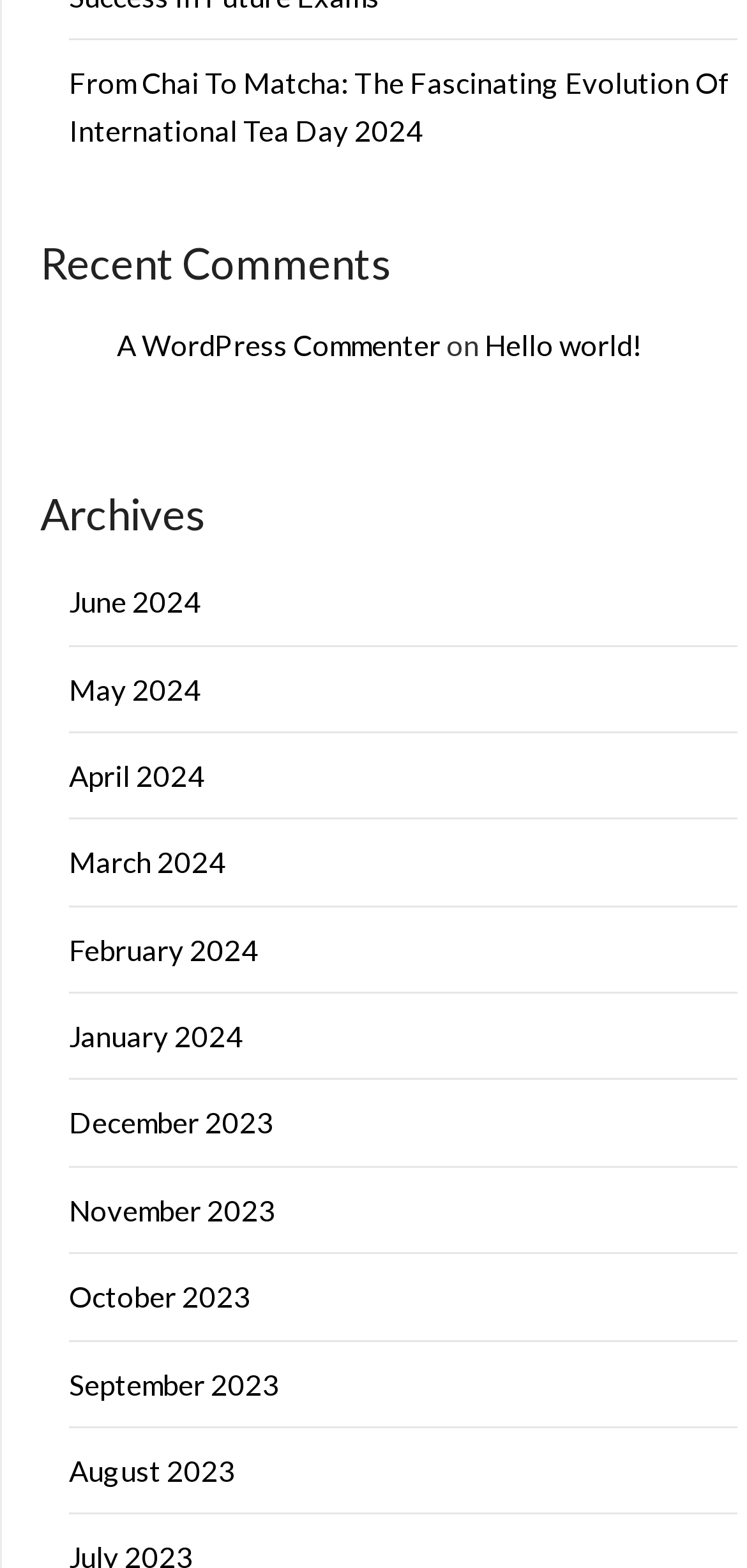Find the bounding box of the UI element described as: "Privacy policy". The bounding box coordinates should be given as four float values between 0 and 1, i.e., [left, top, right, bottom].

None